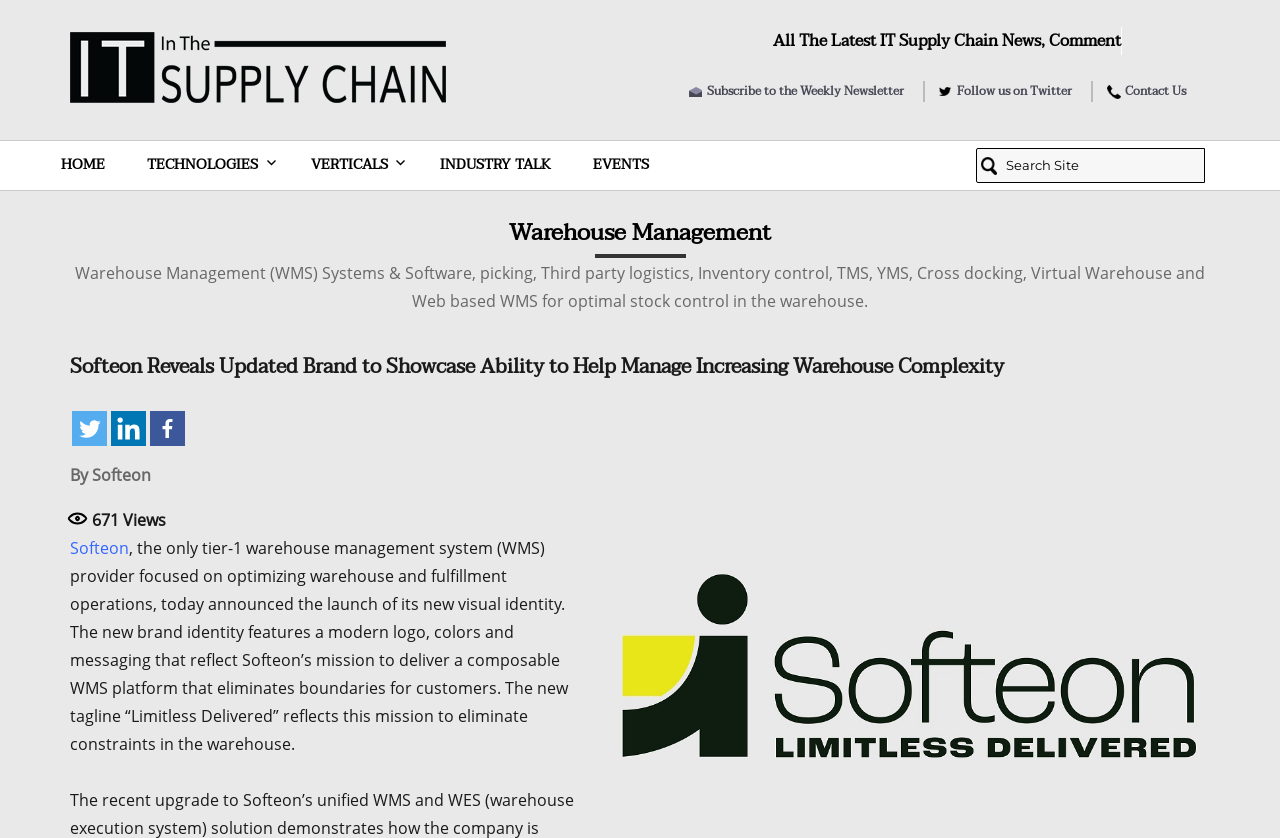Show the bounding box coordinates for the element that needs to be clicked to execute the following instruction: "Search for a book". Provide the coordinates in the form of four float numbers between 0 and 1, i.e., [left, top, right, bottom].

None